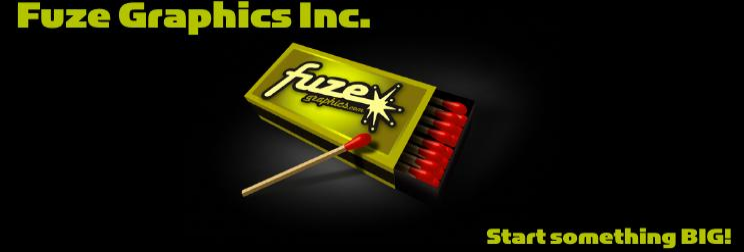What is the focus of Fuze Graphics Inc.?
Give a one-word or short-phrase answer derived from the screenshot.

igniting innovative ideas